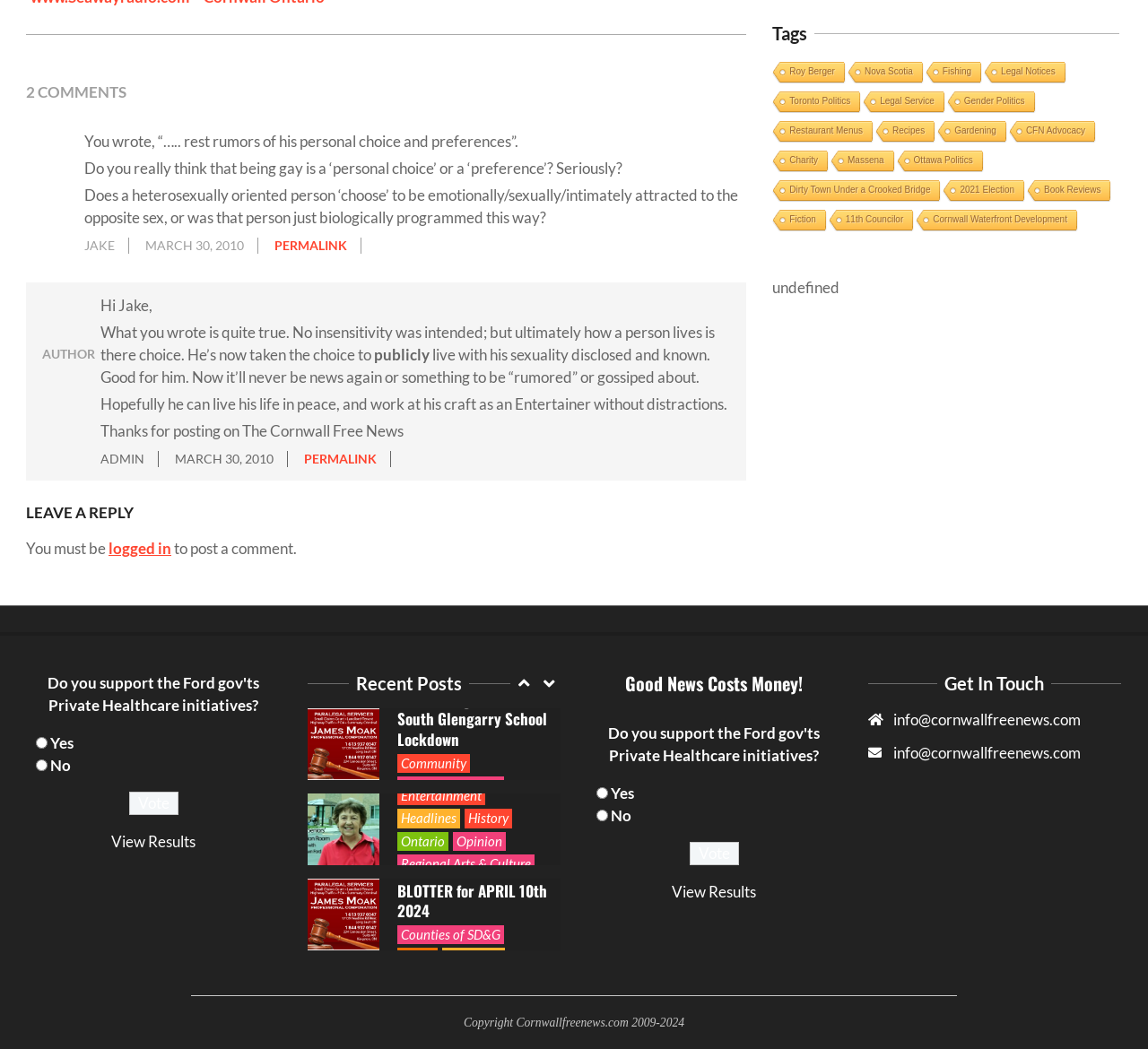Please provide a comprehensive answer to the question below using the information from the image: How many tags are there?

I counted the number of link elements inside the element with the heading 'Tags', which indicates the number of tags. There are 17 such elements.